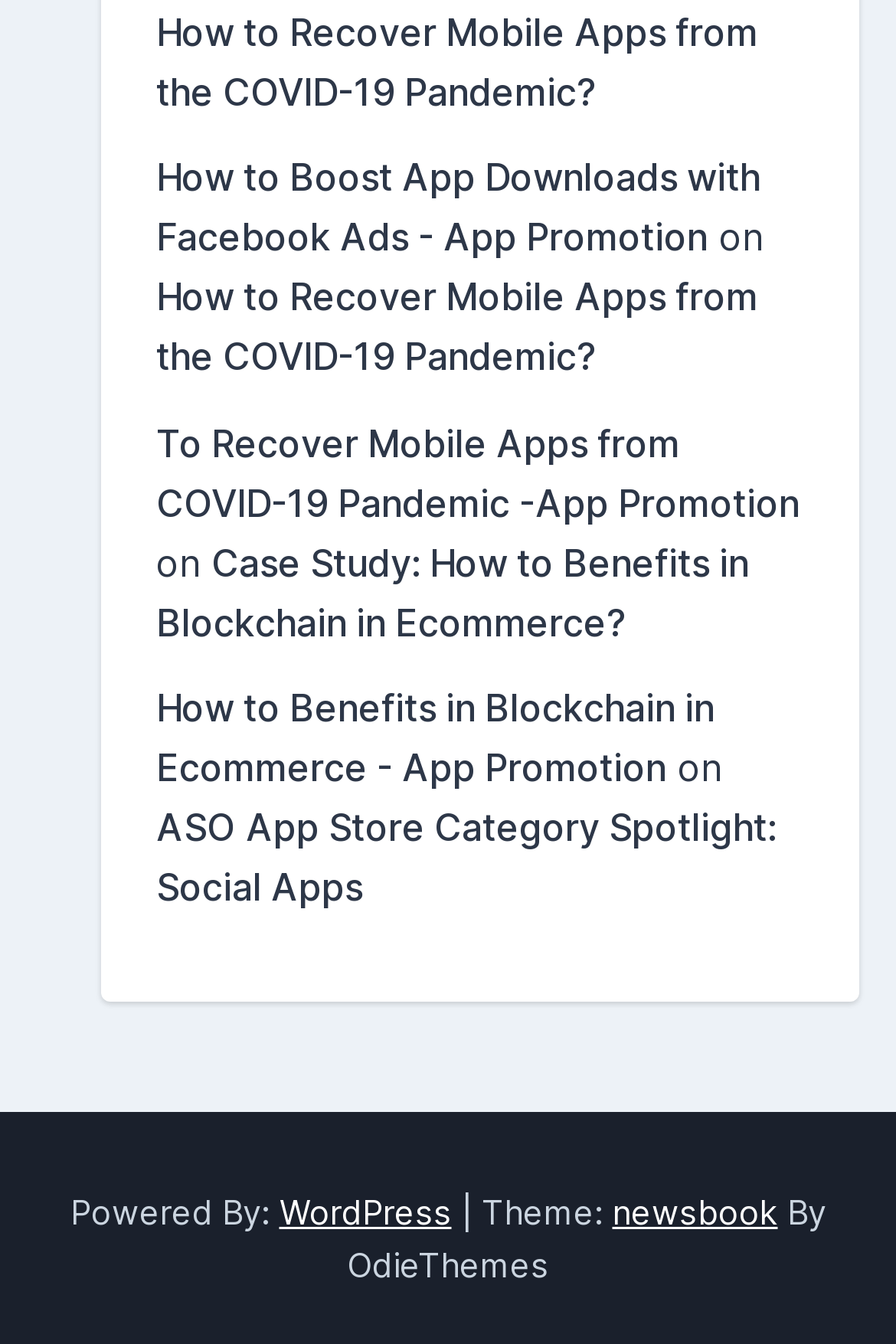Use a single word or phrase to answer the question:
What is the topic of the first link?

Recover Mobile Apps